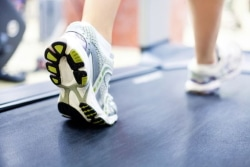What type of environment is the treadmill setting?
Refer to the image and give a detailed answer to the query.

The caption states that the treadmill setting emphasizes a controlled environment for observing and improving running form and technique, indicating that the environment is controlled and not natural or unstructured.